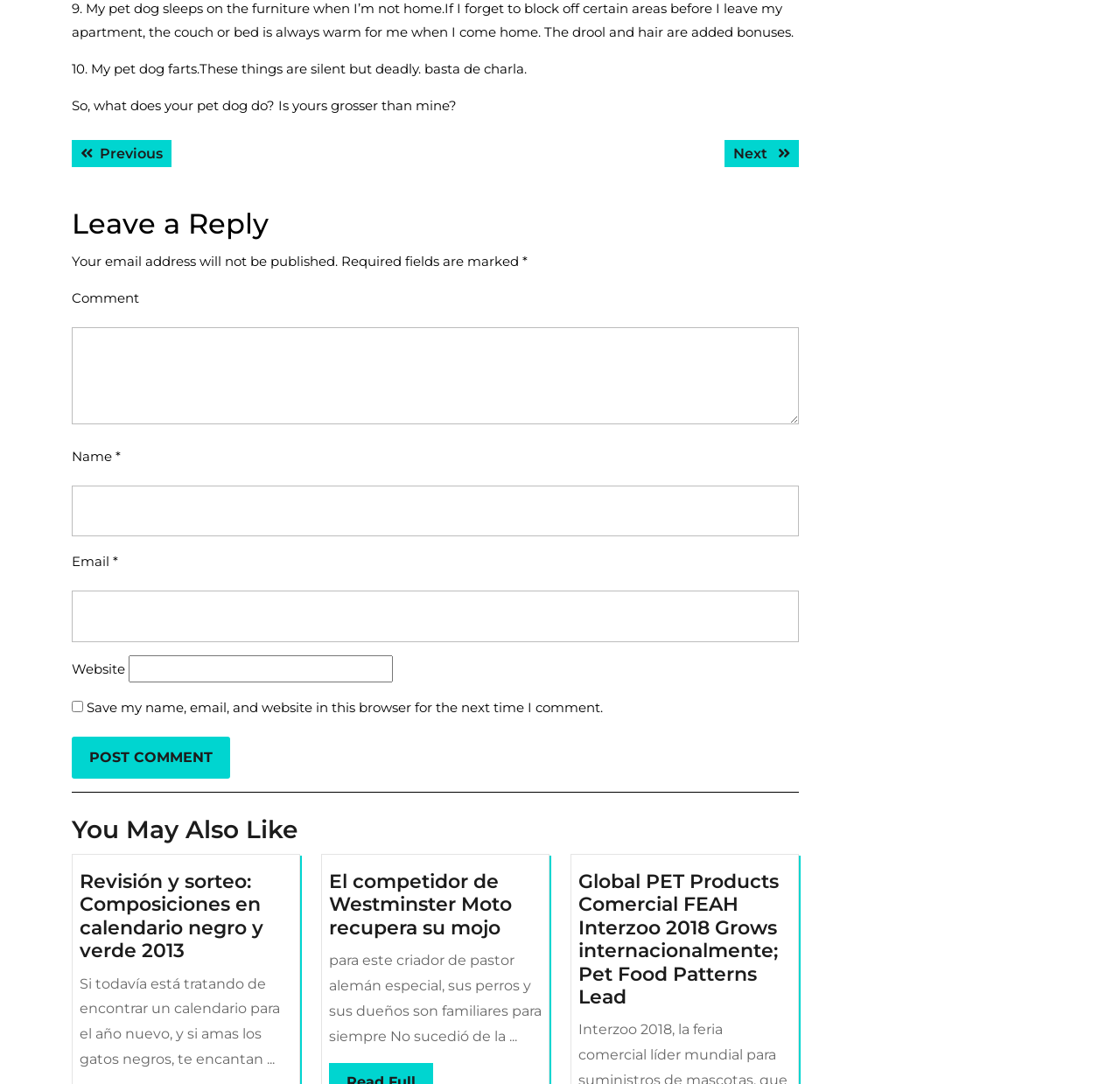Determine the bounding box coordinates of the UI element described below. Use the format (top-left x, top-left y, bottom-right x, bottom-right y) with floating point numbers between 0 and 1: About

None